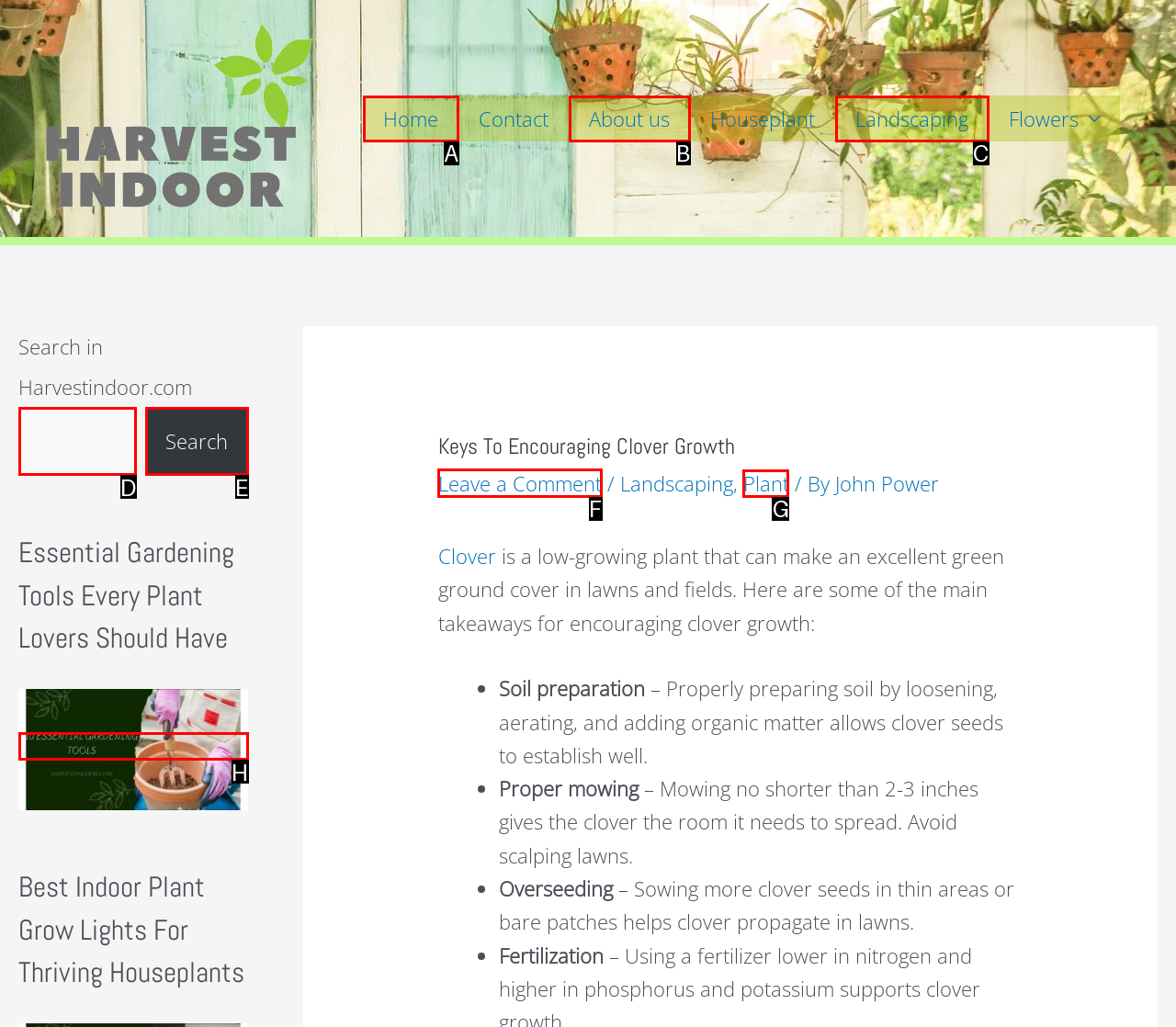Identify which HTML element to click to fulfill the following task: Leave a comment. Provide your response using the letter of the correct choice.

F